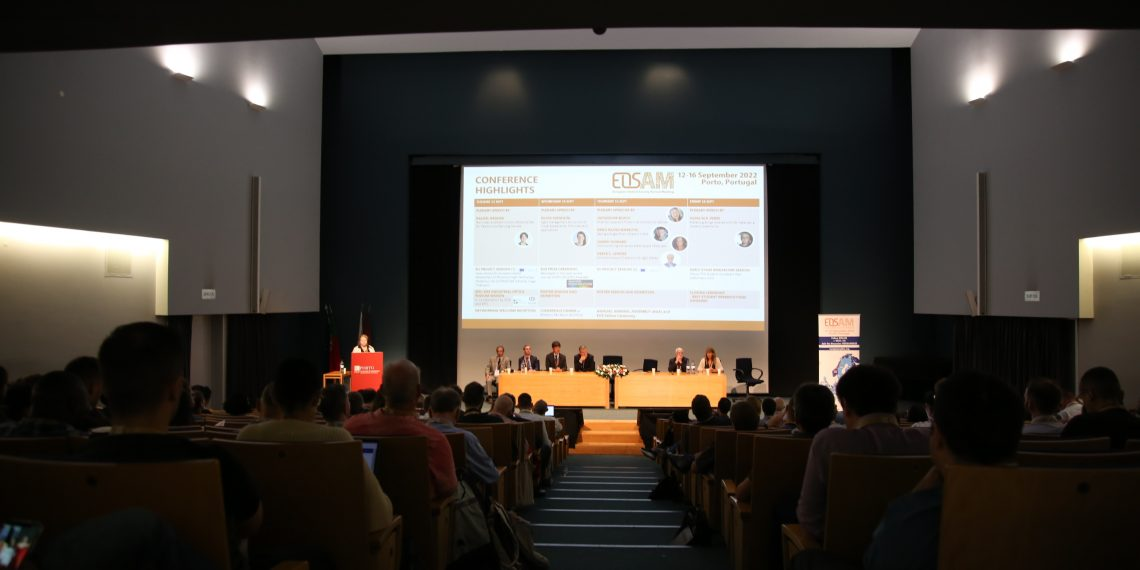Give a thorough caption of the image, focusing on all visible elements.

The image captures a moment from the EOSAM 2022 conference, held from September 12 to 16 in Porto, Portugal. The scene displays a well-attended auditorium, where participants are engaging in discussions related to optics and photonics. At the front, a speaker stands next to a podium adorned with the conference's branding, while a panel of experts sits at a long table, contributing to the session. Behind them, a screen showcases important conference highlights, detailing presentation topics and speaker information. The audience, seated in rows, is focused on the proceedings, reflecting the event's significance in the scientific community. This gathering emphasizes collaboration and knowledge sharing among researchers and students from around the world.